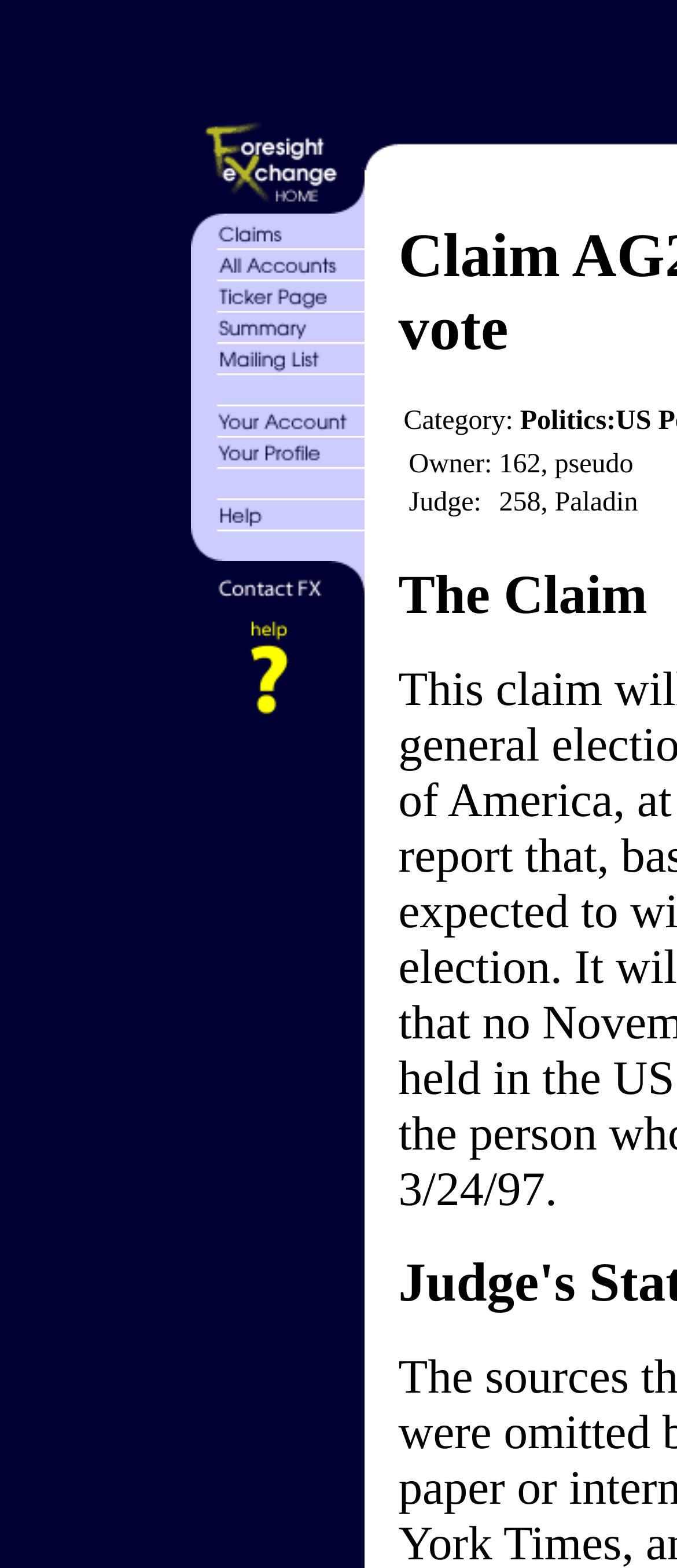Offer a comprehensive description of the webpage’s content and structure.

The webpage is titled "FX Claim AG2000" and has a navigation menu on the left side, which takes up about a quarter of the screen width. The menu consists of 10 links, each accompanied by an image, and they are stacked vertically. The links are labeled "FX Home", "Claims", "All Accounts", "Ticker", "Summary", "Mailing Lists", "Your Account", "Your Profile", "Help", and "Contact Us", in that order. Below the navigation menu, there is a small link labeled "Tip" with an accompanying image.

On the right side of the page, there is a table with two rows. The first row has two cells, with the labels "Owner:" and "162, pseudo" respectively. The second row also has two cells, with the labels "Judge:" and "258, Paladin" respectively. The table takes up about two-thirds of the screen width.